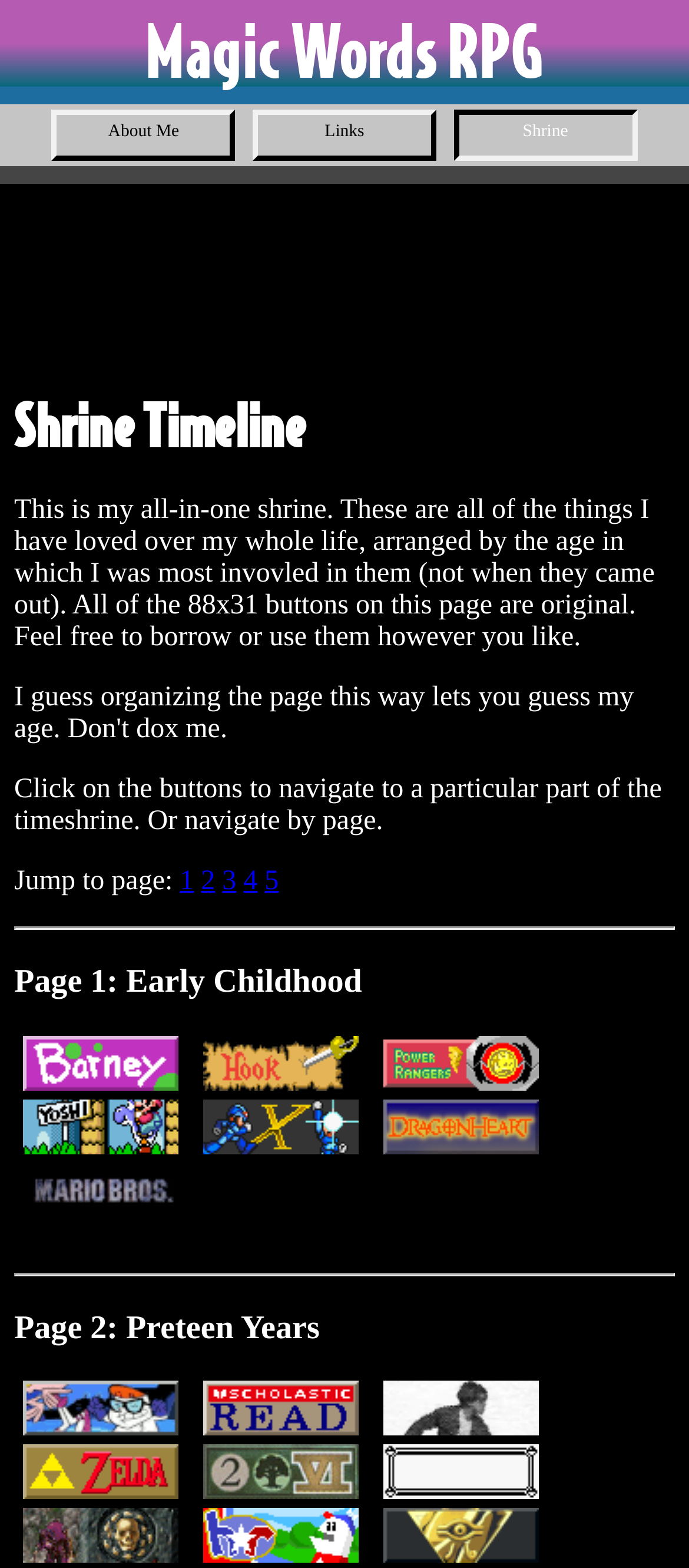Locate the bounding box of the UI element described by: "3" in the given webpage screenshot.

[0.322, 0.553, 0.343, 0.572]